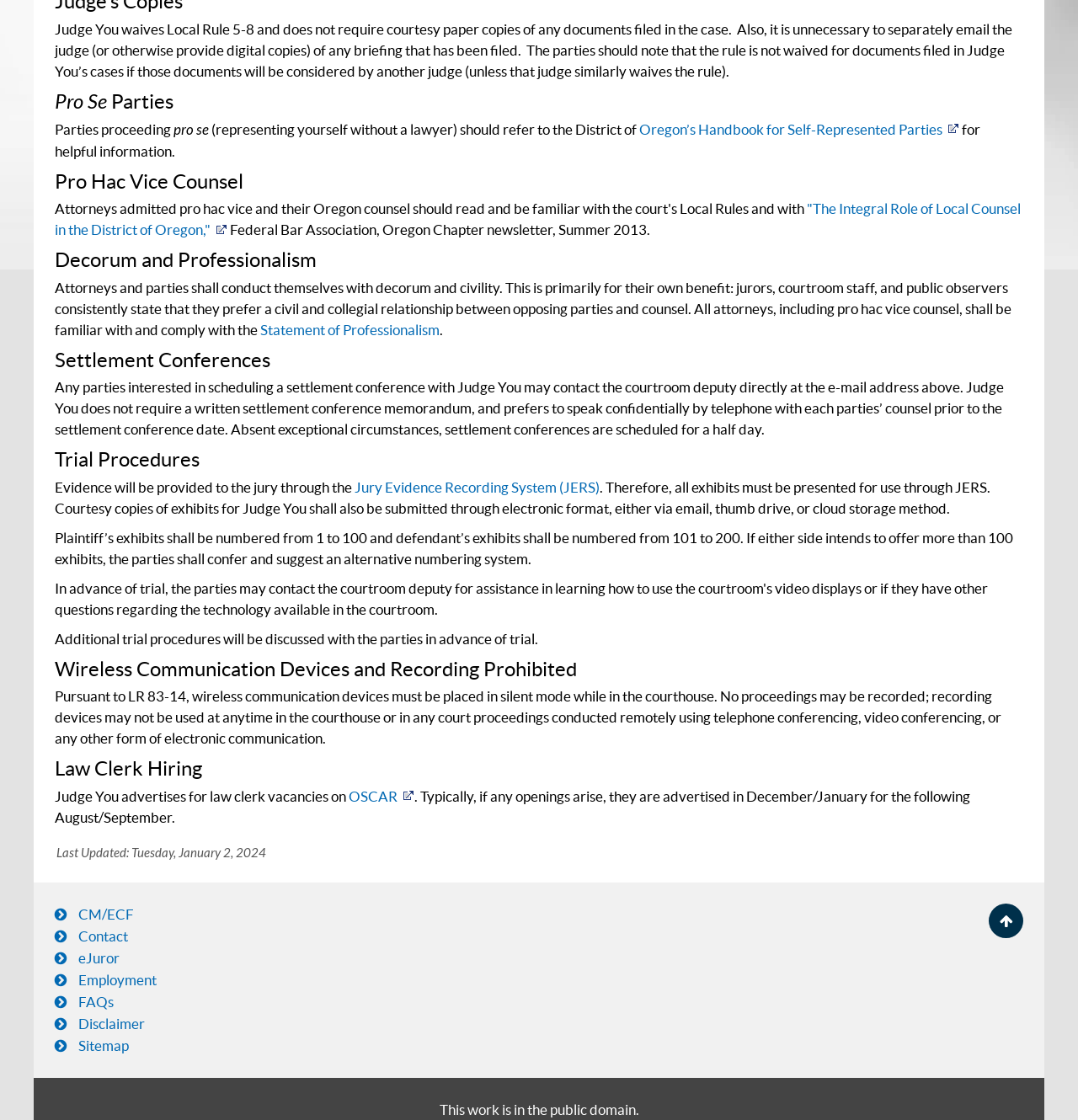What is the role of Judge You? Based on the image, give a response in one word or a short phrase.

Judge